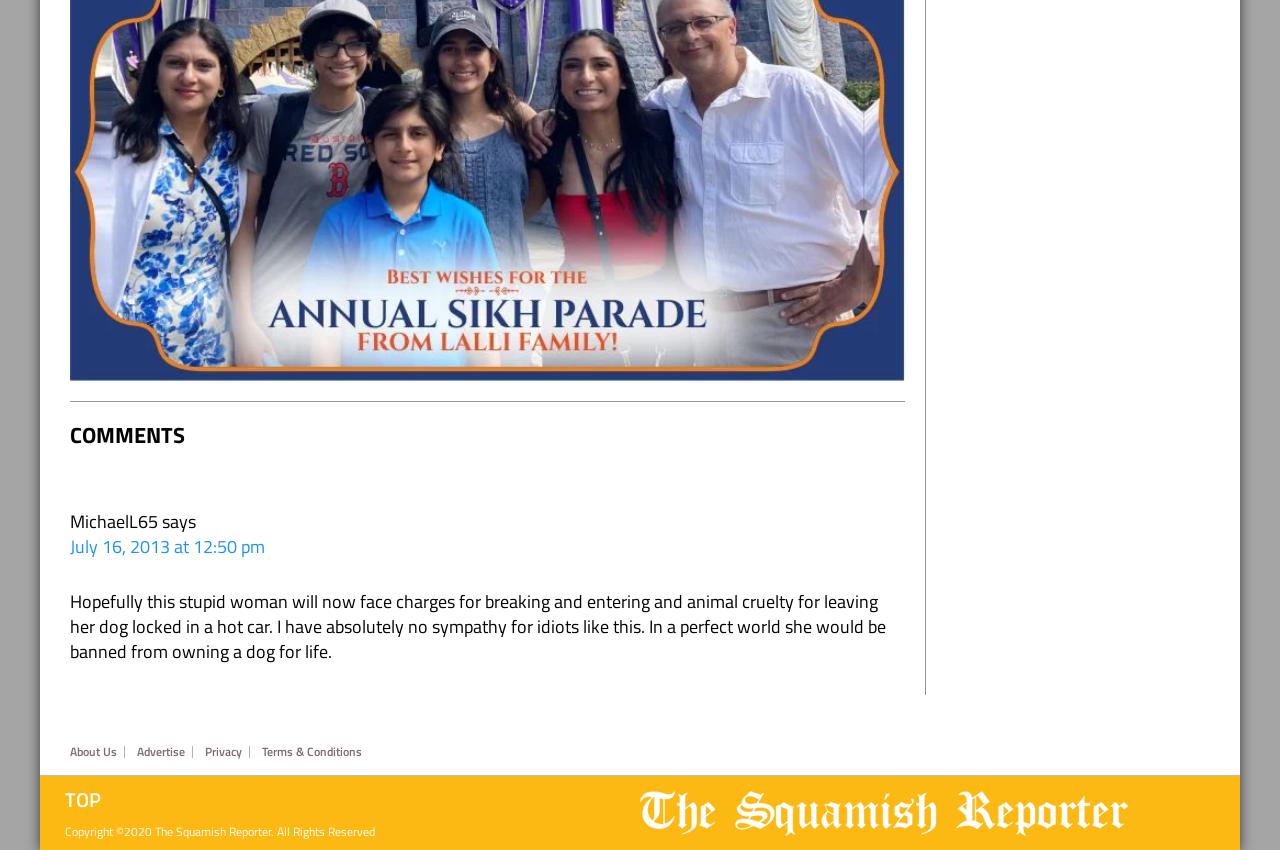Using the element description: "Terms & Conditions", determine the bounding box coordinates for the specified UI element. The coordinates should be four float numbers between 0 and 1, [left, top, right, bottom].

[0.205, 0.877, 0.283, 0.891]